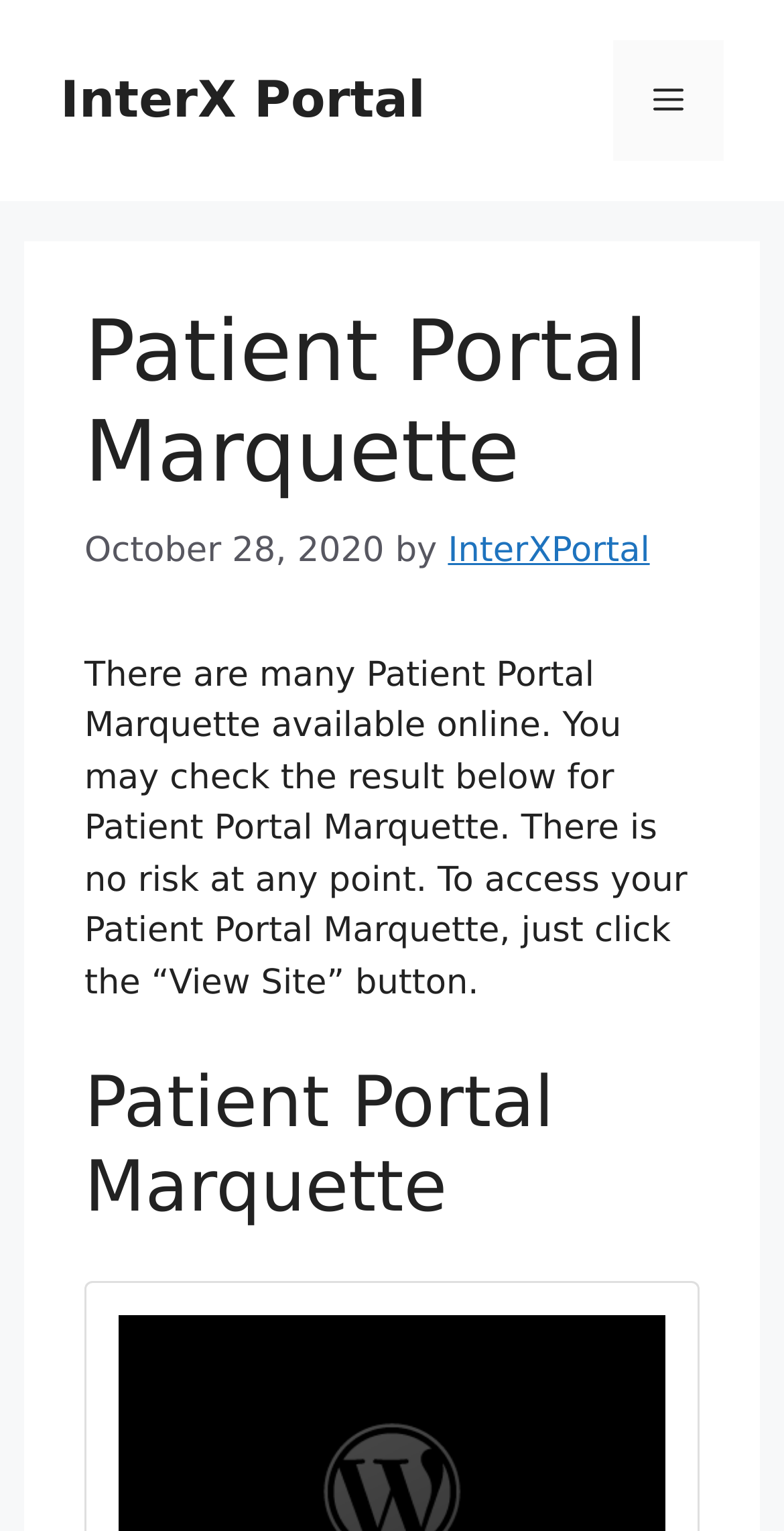Please reply to the following question with a single word or a short phrase:
What is the function of the 'Menu' button?

To toggle navigation